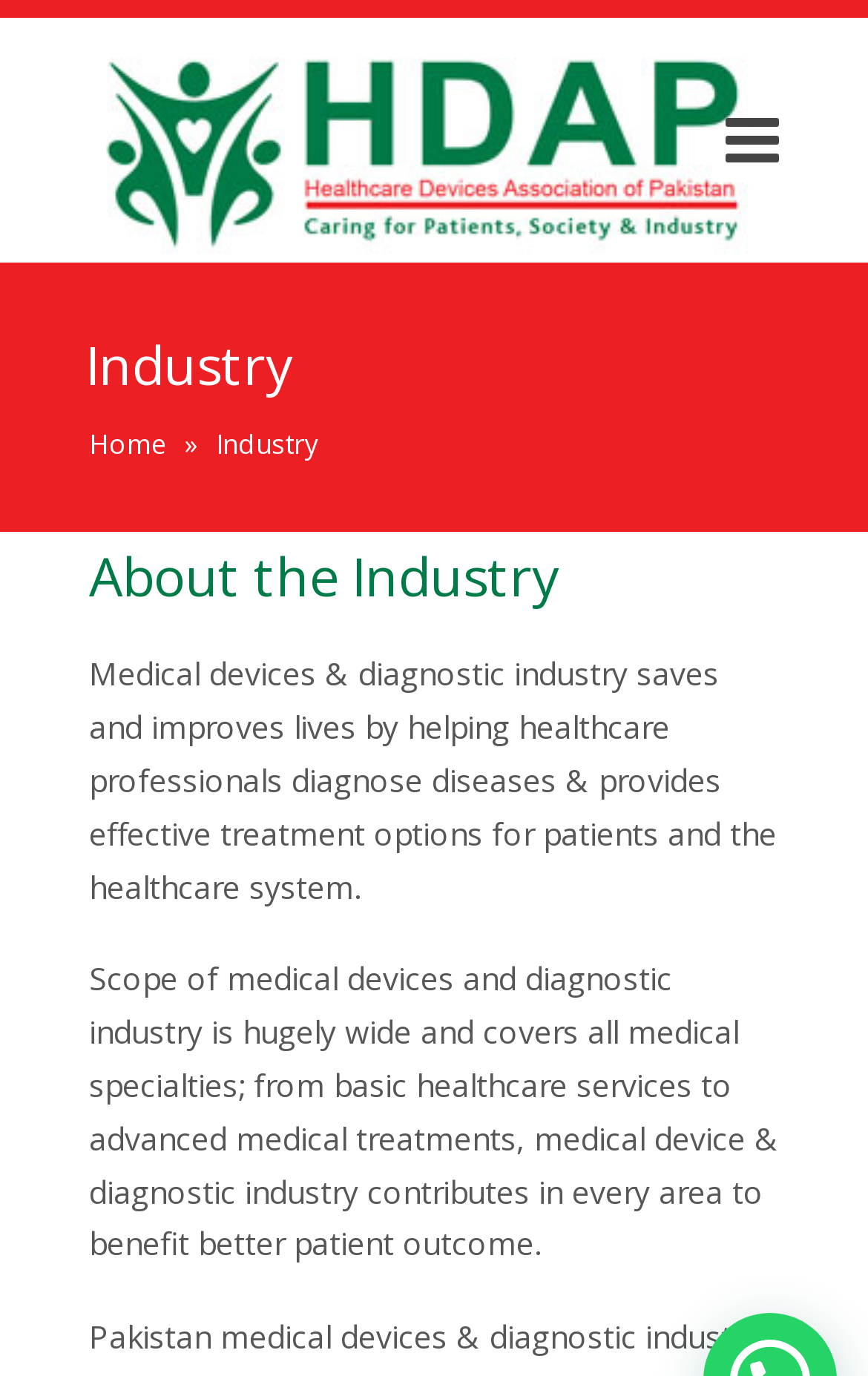Please respond in a single word or phrase: 
What is the content of the 'About the Industry' section?

Description of medical devices and diagnostic industry